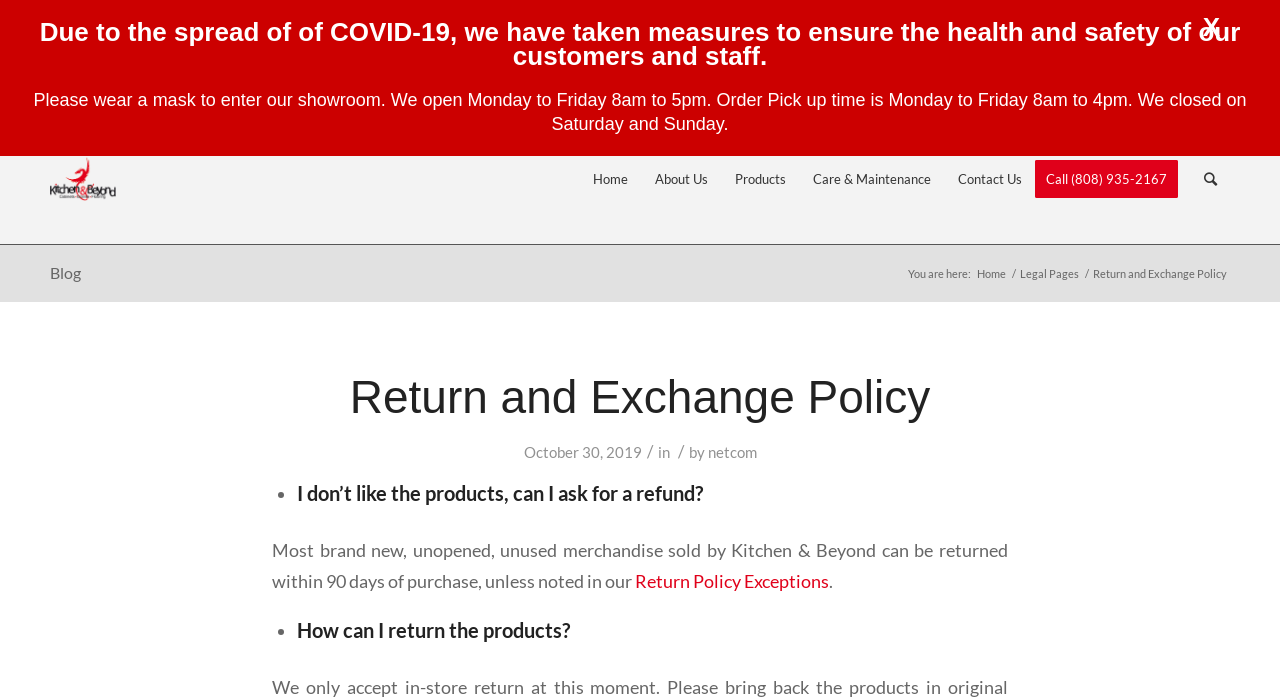Please specify the bounding box coordinates for the clickable region that will help you carry out the instruction: "Visit the 'Blog' page".

[0.039, 0.377, 0.063, 0.405]